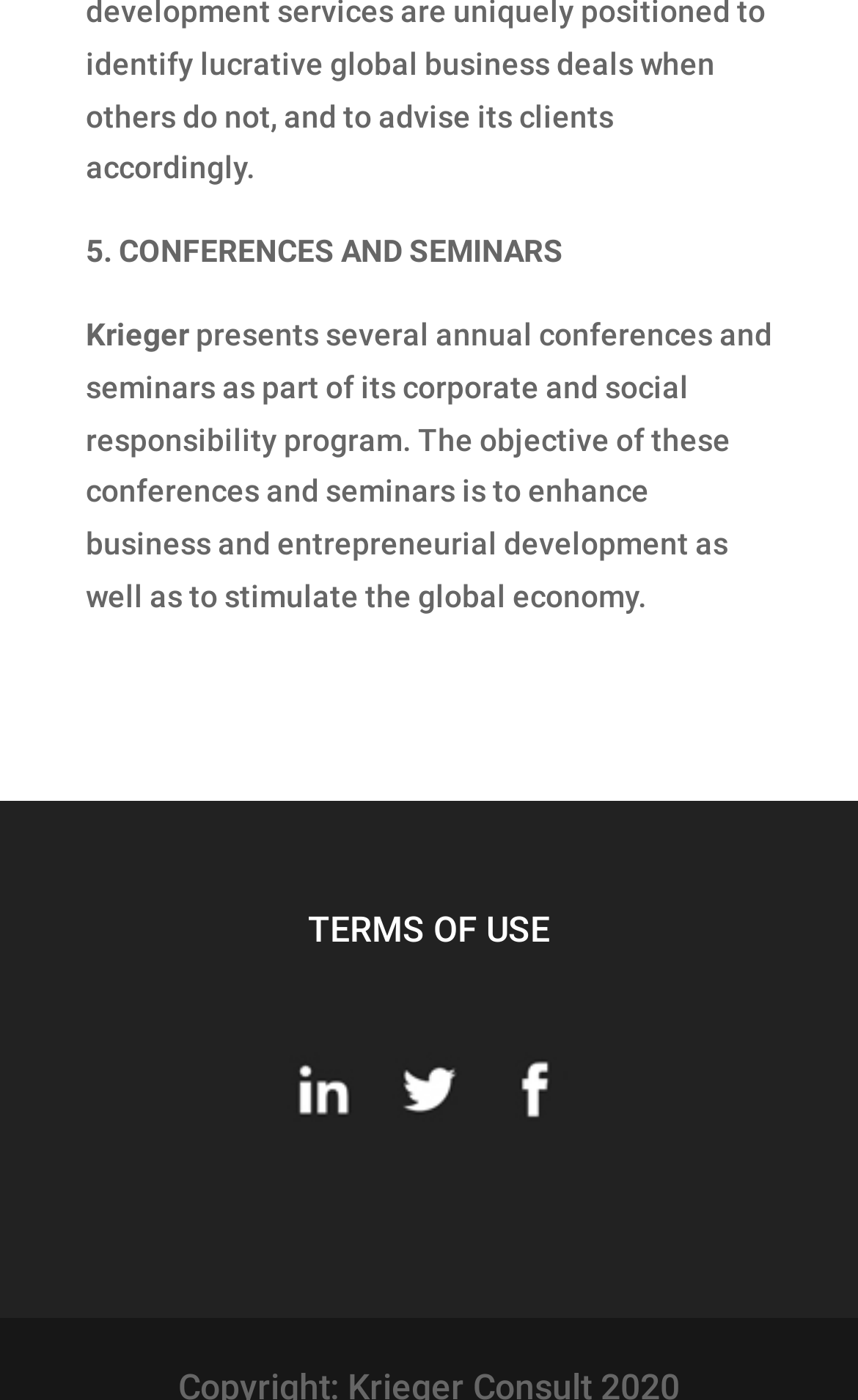What is the purpose of the organization's corporate and social responsibility program?
Based on the image content, provide your answer in one word or a short phrase.

To stimulate the global economy